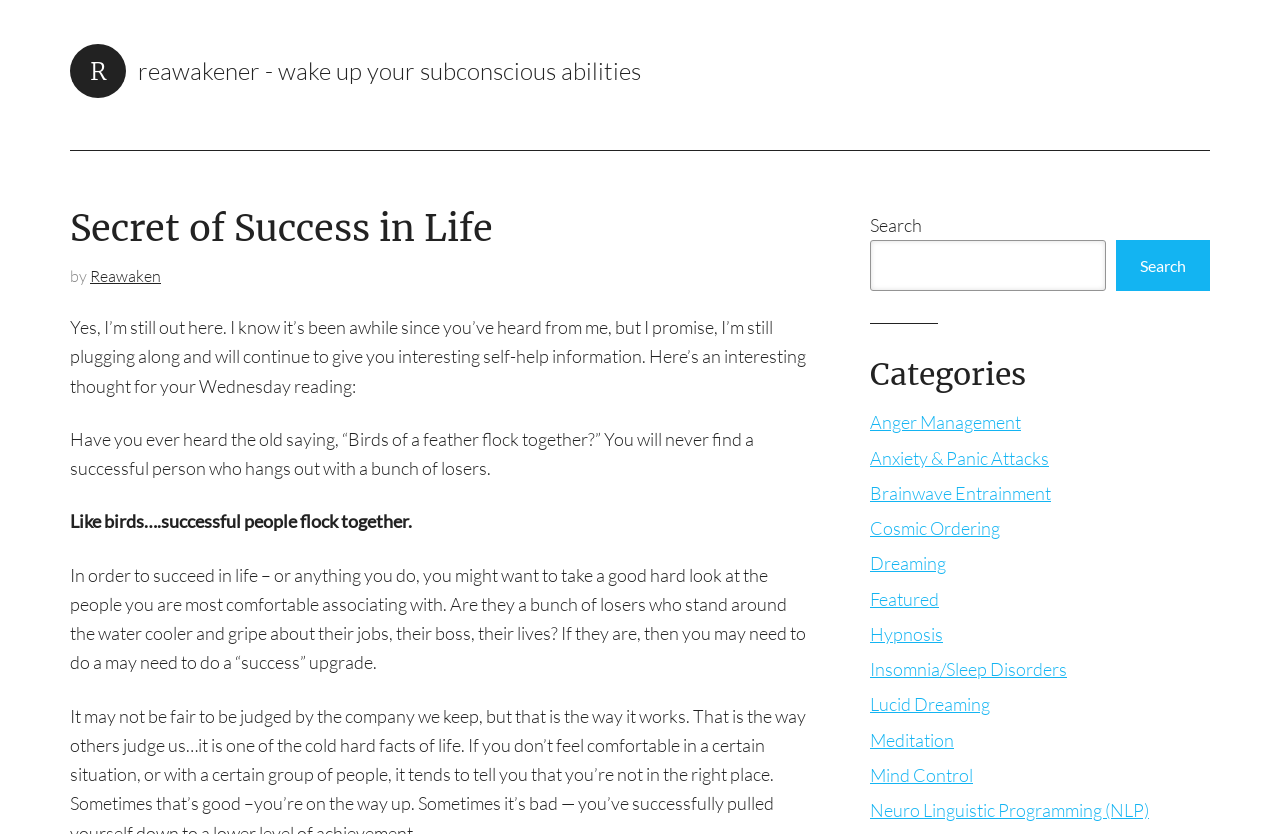Please identify the bounding box coordinates of the clickable region that I should interact with to perform the following instruction: "Read the article about Secret of Success in Life". The coordinates should be expressed as four float numbers between 0 and 1, i.e., [left, top, right, bottom].

[0.055, 0.247, 0.385, 0.301]